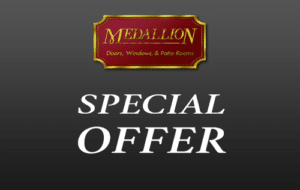Answer the following in one word or a short phrase: 
Is the Medallion logo displayed prominently?

Yes